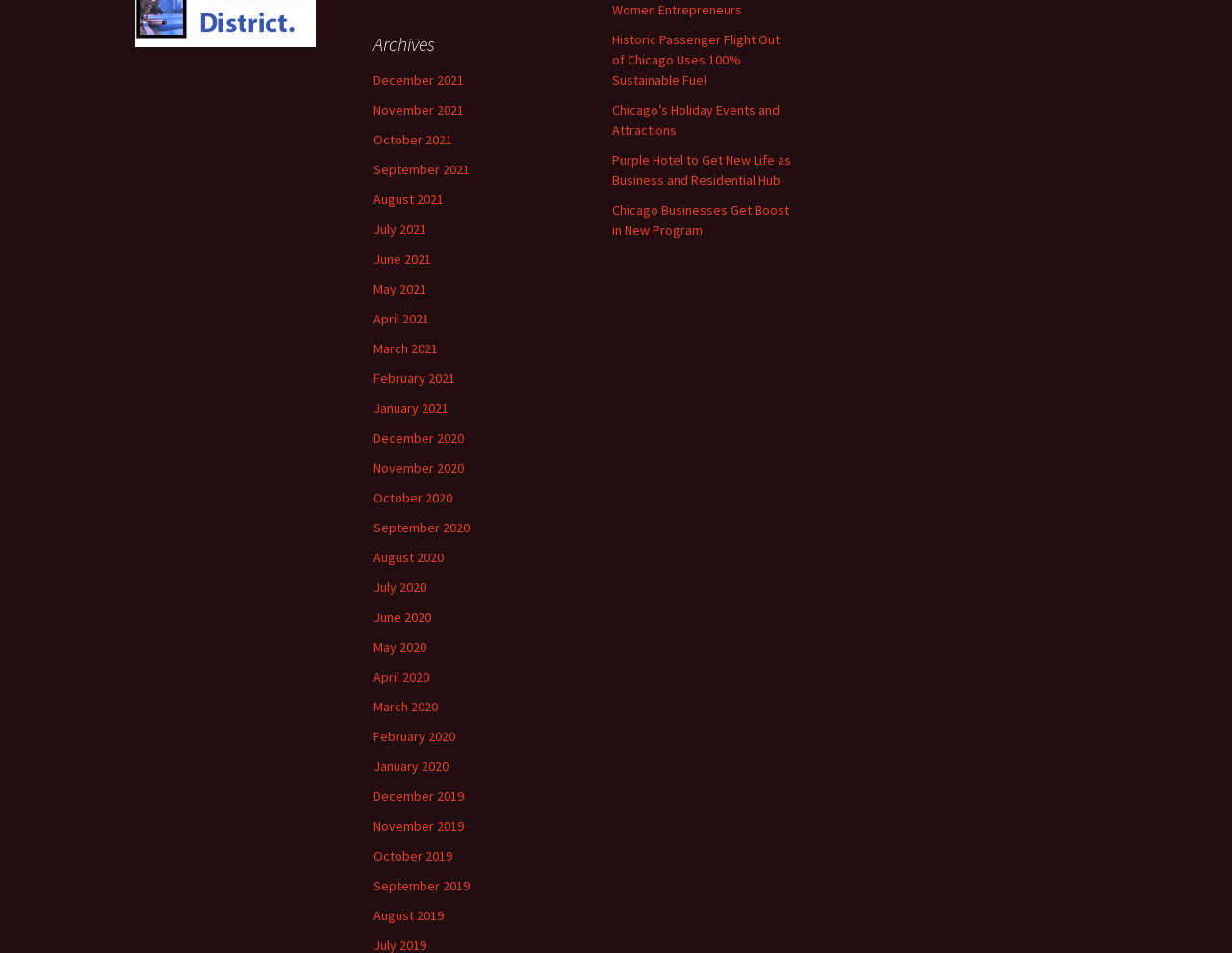Given the description: "Chicago’s Holiday Events and Attractions", determine the bounding box coordinates of the UI element. The coordinates should be formatted as four float numbers between 0 and 1, [left, top, right, bottom].

[0.497, 0.106, 0.633, 0.145]